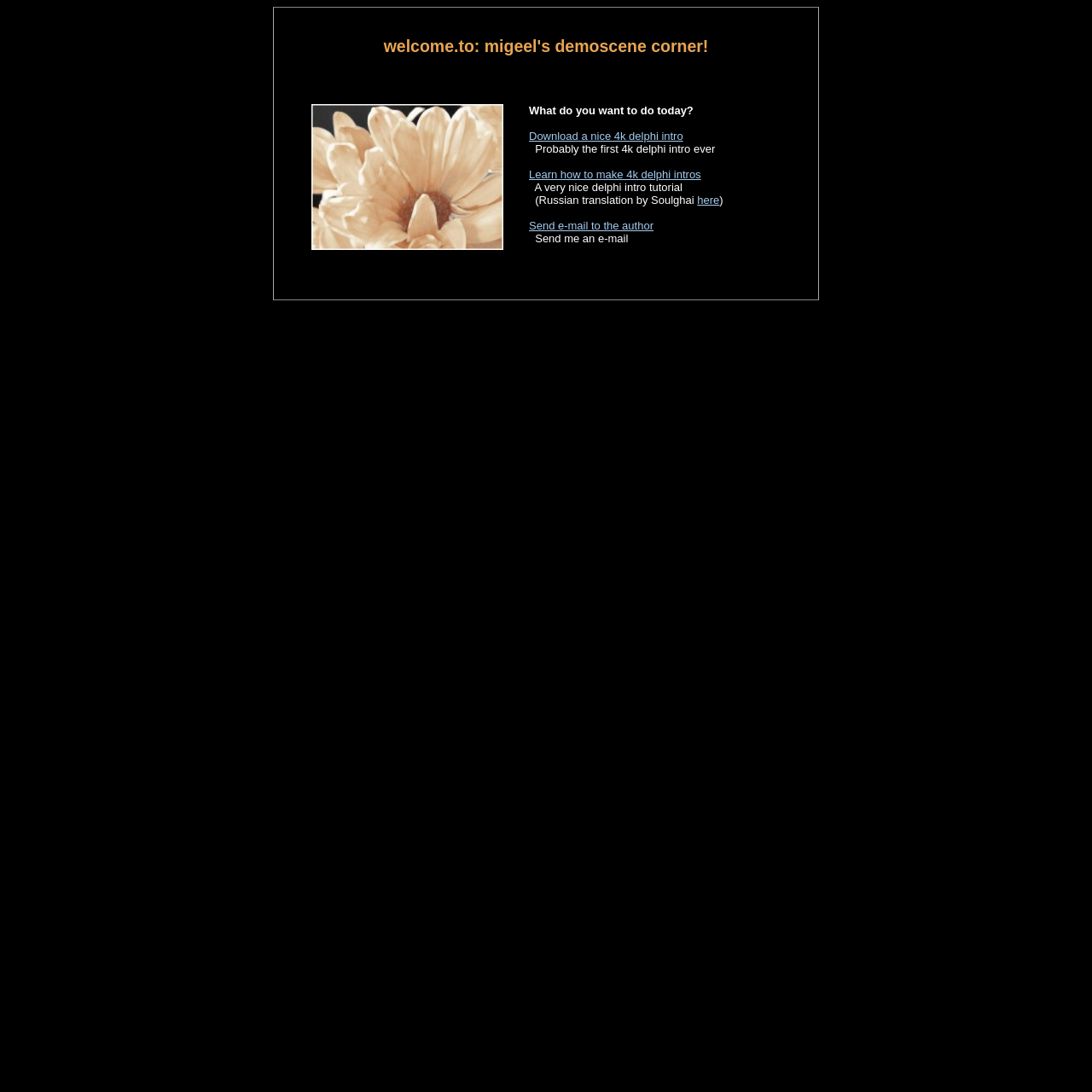What is the purpose of the webpage?
Please answer the question with as much detail and depth as you can.

The purpose of the webpage can be inferred from the overall content and structure of the webpage, which suggests that it is a demoscene corner where users can access resources and information related to demoscene, such as tutorials and downloads.